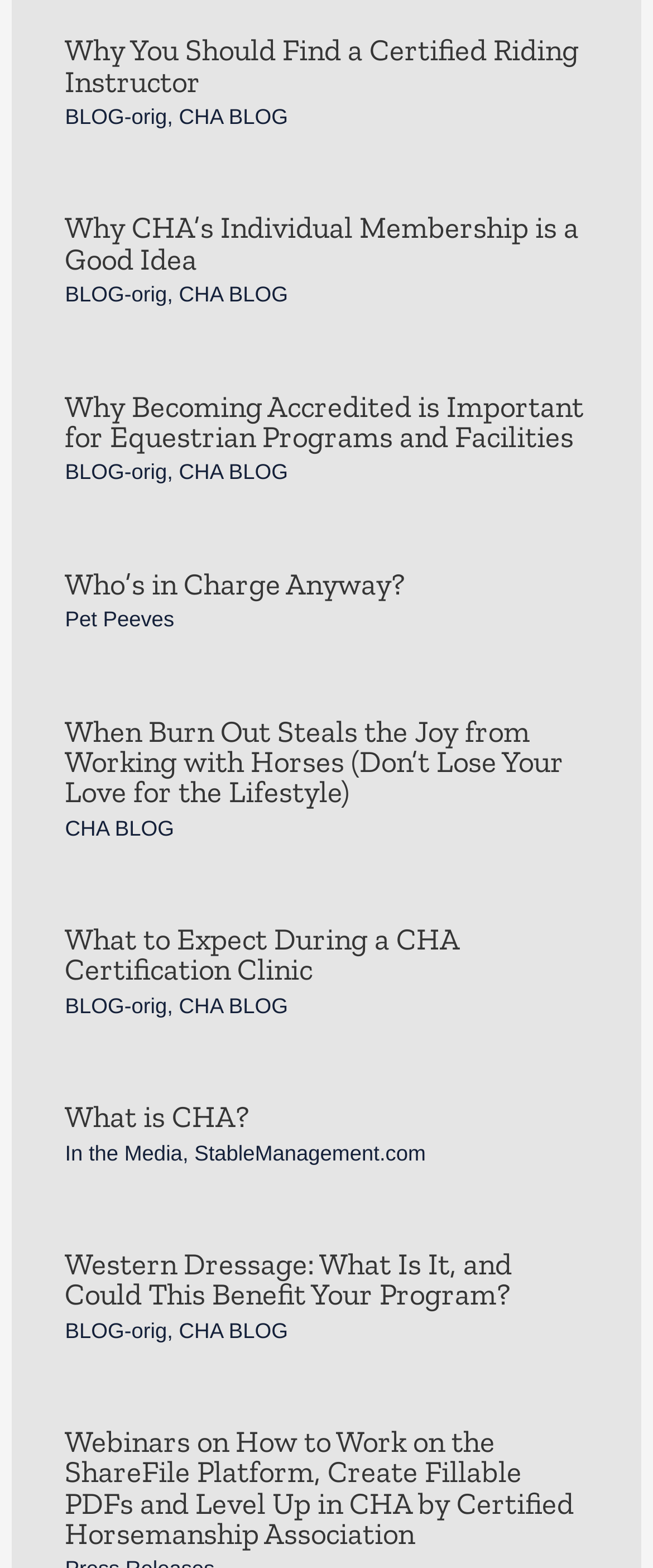Using a single word or phrase, answer the following question: 
What is the title of the first article?

Why You Should Find a Certified Riding Instructor